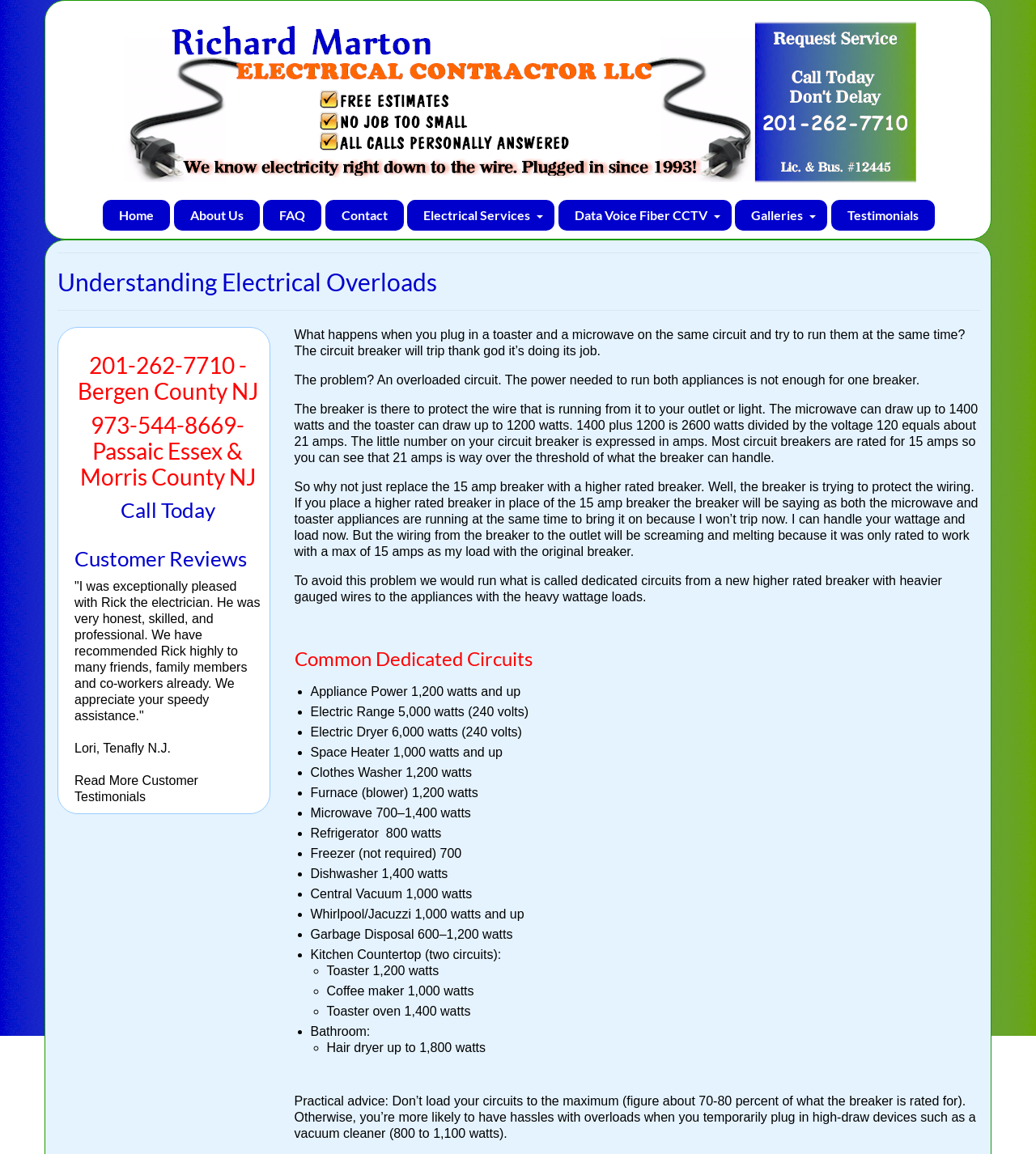Generate the text of the webpage's primary heading.

Understanding Electrical Overloads